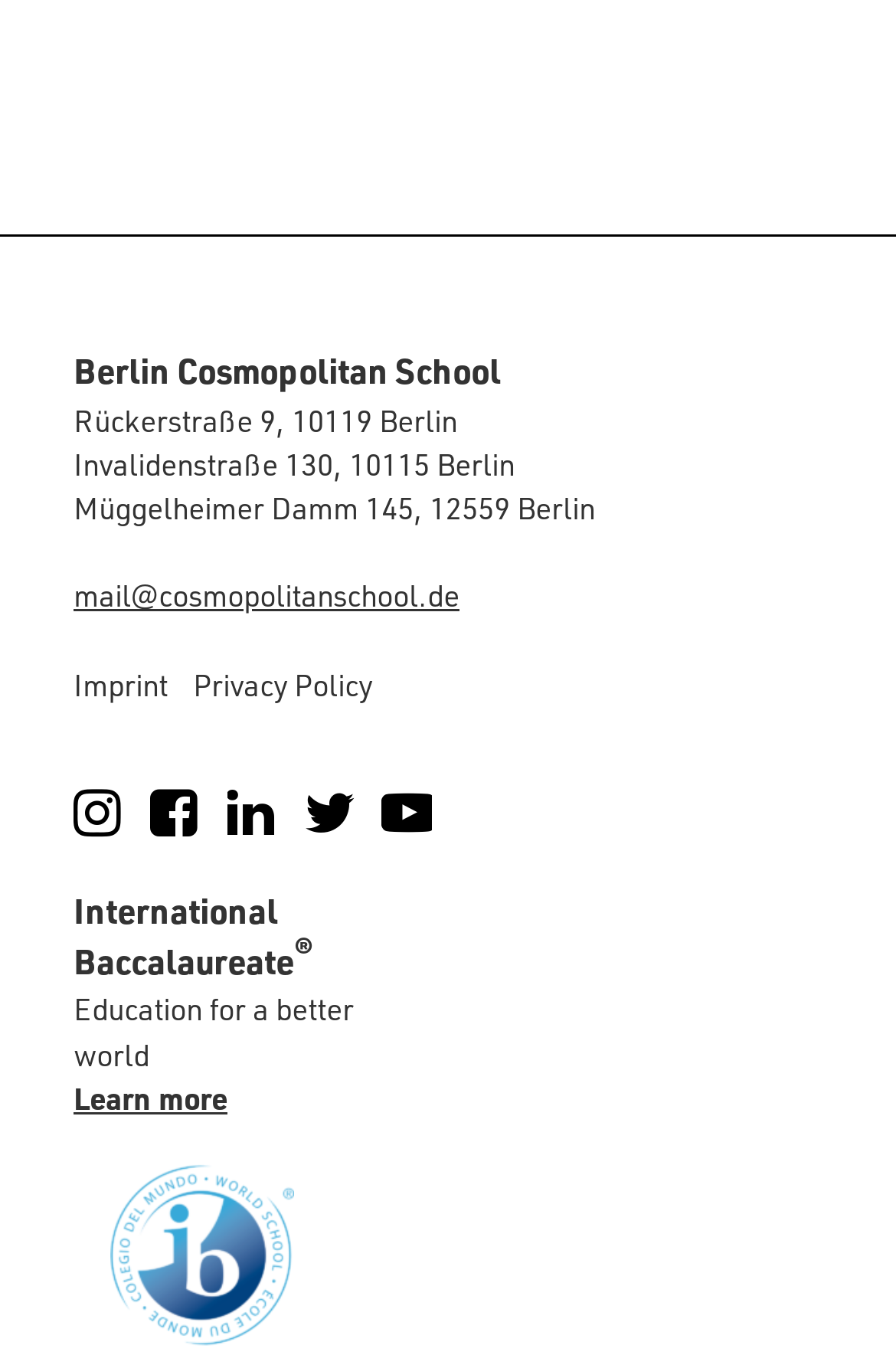Please locate the bounding box coordinates of the element that should be clicked to achieve the given instruction: "Learn more about International Baccalaureate".

[0.082, 0.795, 0.254, 0.824]